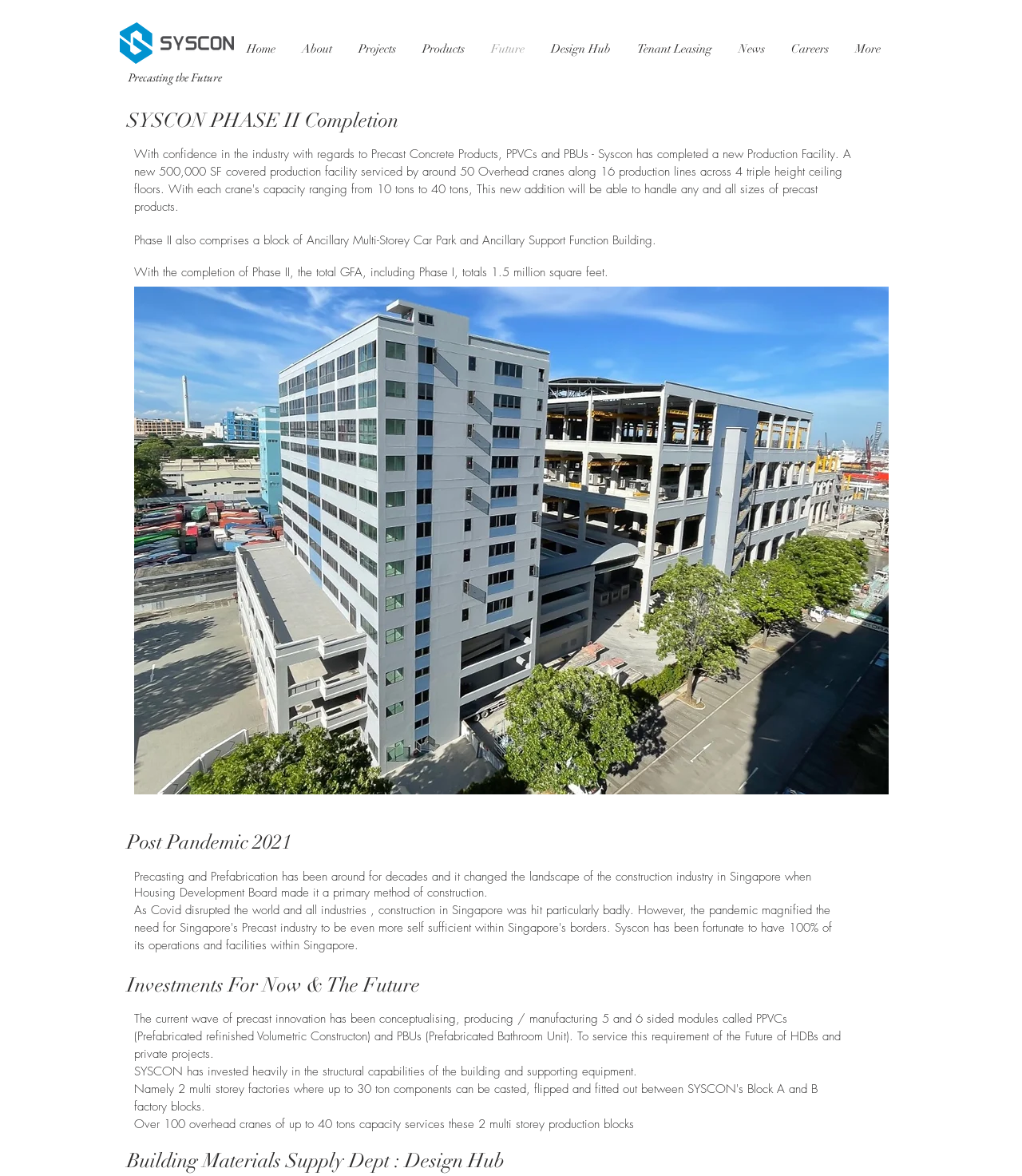What is the capacity of the overhead cranes?
Please provide a single word or phrase based on the screenshot.

Up to 40 tons